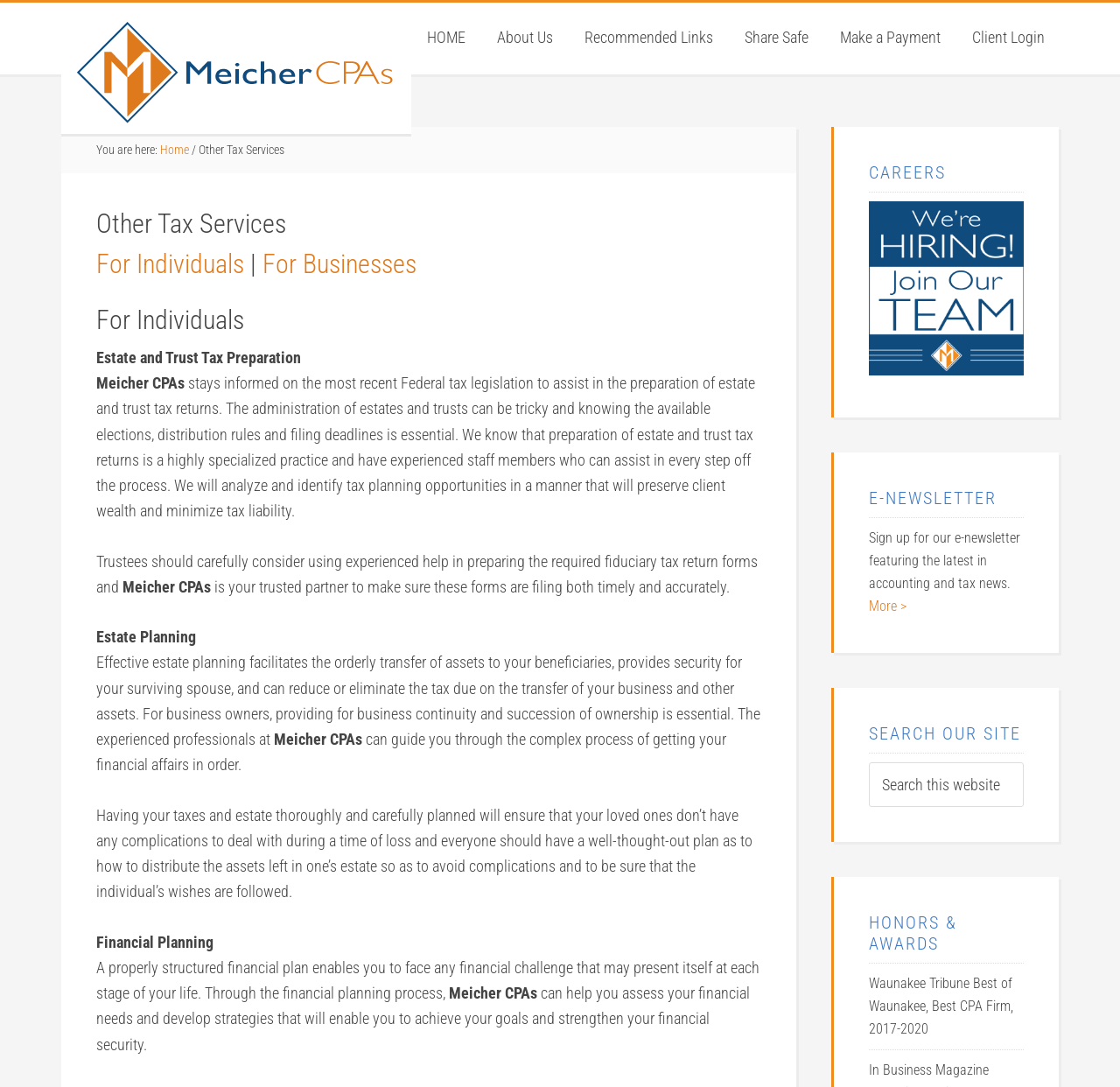What type of tax preparation does the company specialize in?
Please look at the screenshot and answer in one word or a short phrase.

Estate and Trust Tax